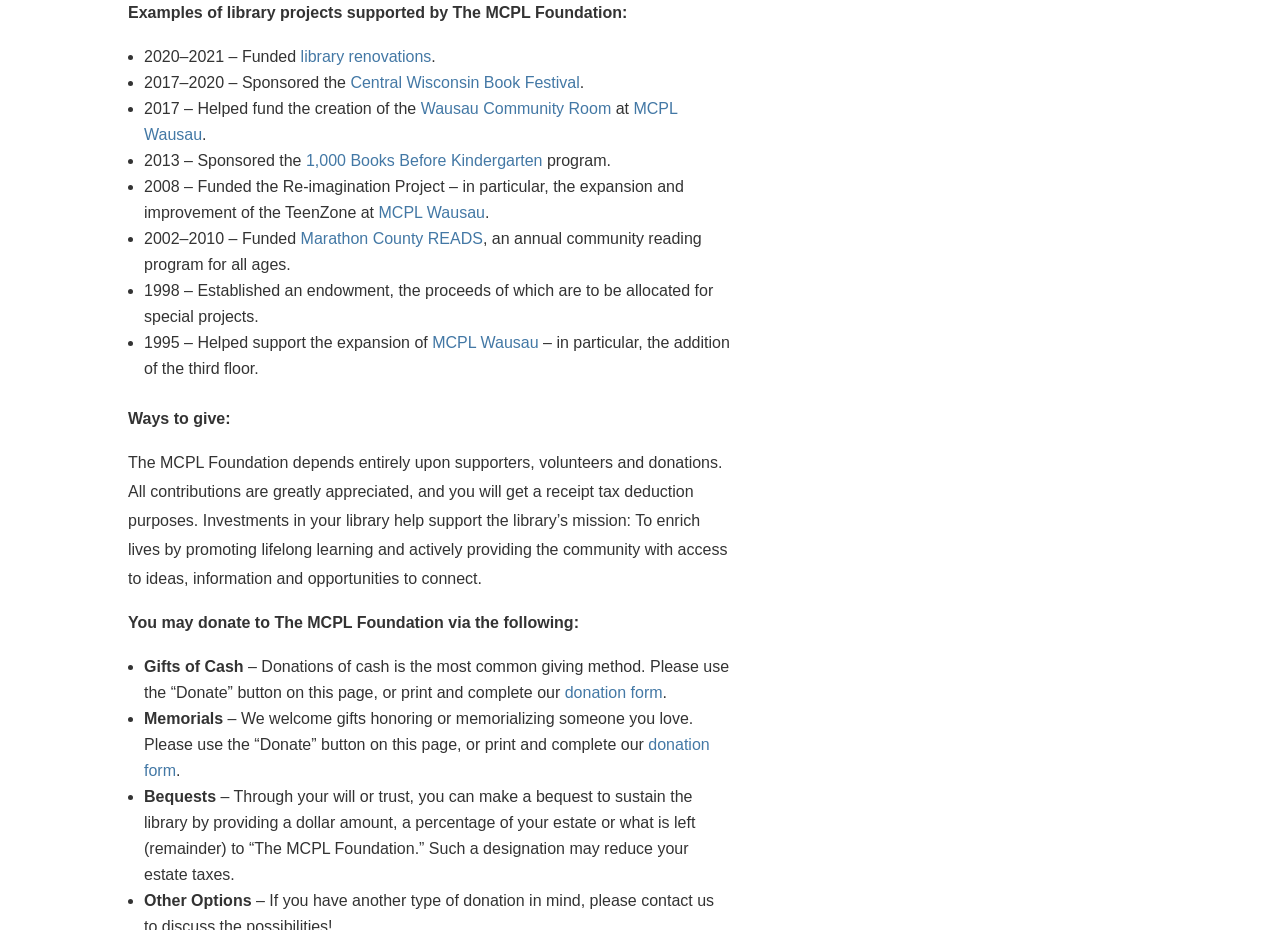Find the bounding box coordinates of the element to click in order to complete the given instruction: "click the 'donation form' link."

[0.441, 0.736, 0.518, 0.754]